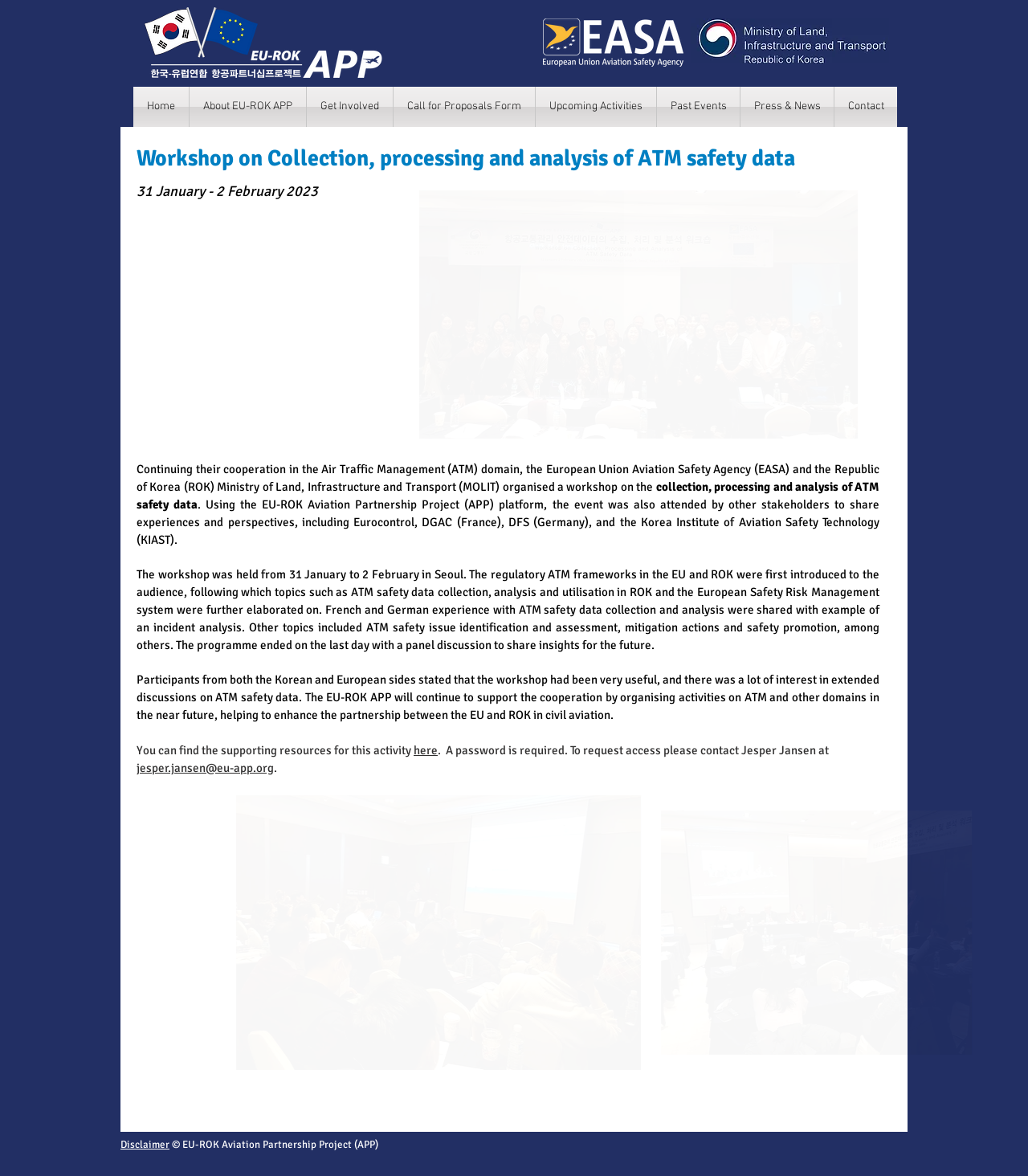Please analyze the image and give a detailed answer to the question:
What is the contact email for requesting access to supporting resources?

The StaticText element with the text 'To request access please contact Jesper Jansen at' is followed by the email address 'jesper.jansen@eu-app.org', which suggests that it is the contact email for requesting access to supporting resources.